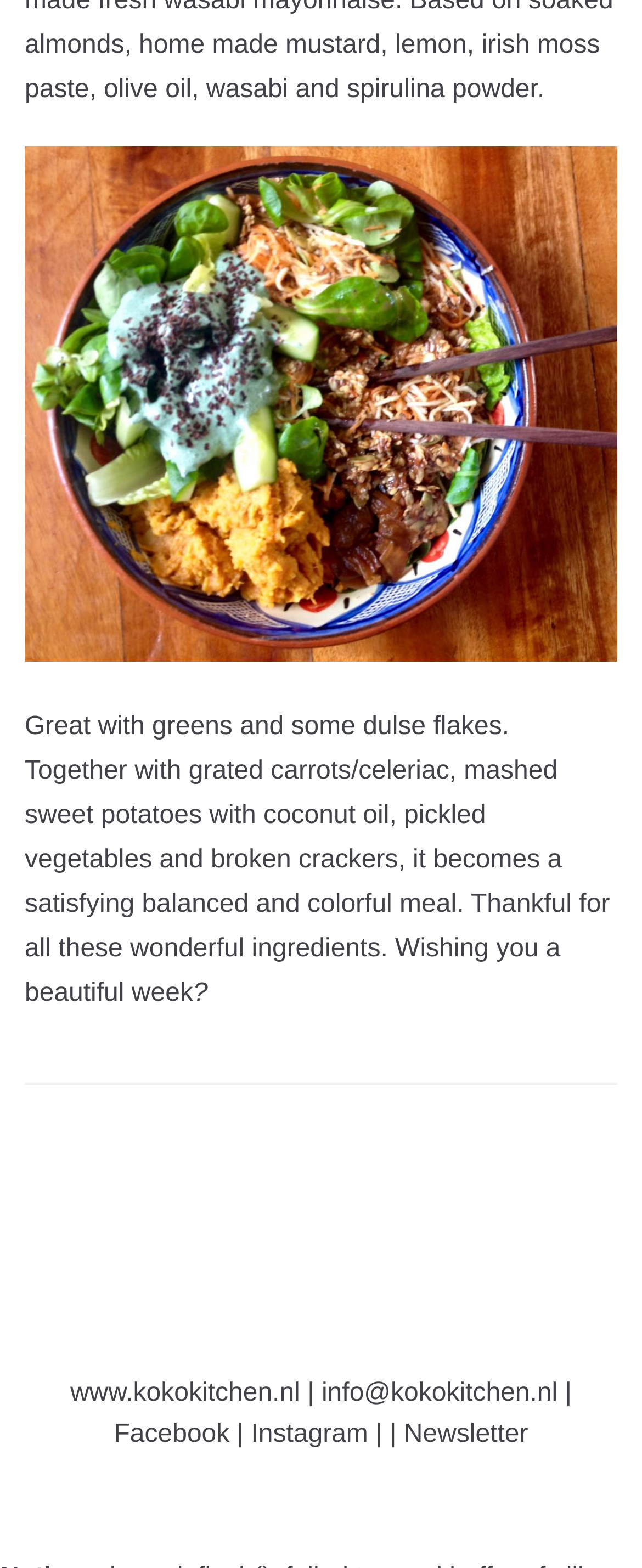Using the information in the image, could you please answer the following question in detail:
How many lines of text are there in the main description?

The main description at the top of the page has three lines of text, including the main text and two question marks, which can be identified by their respective bounding box coordinates.